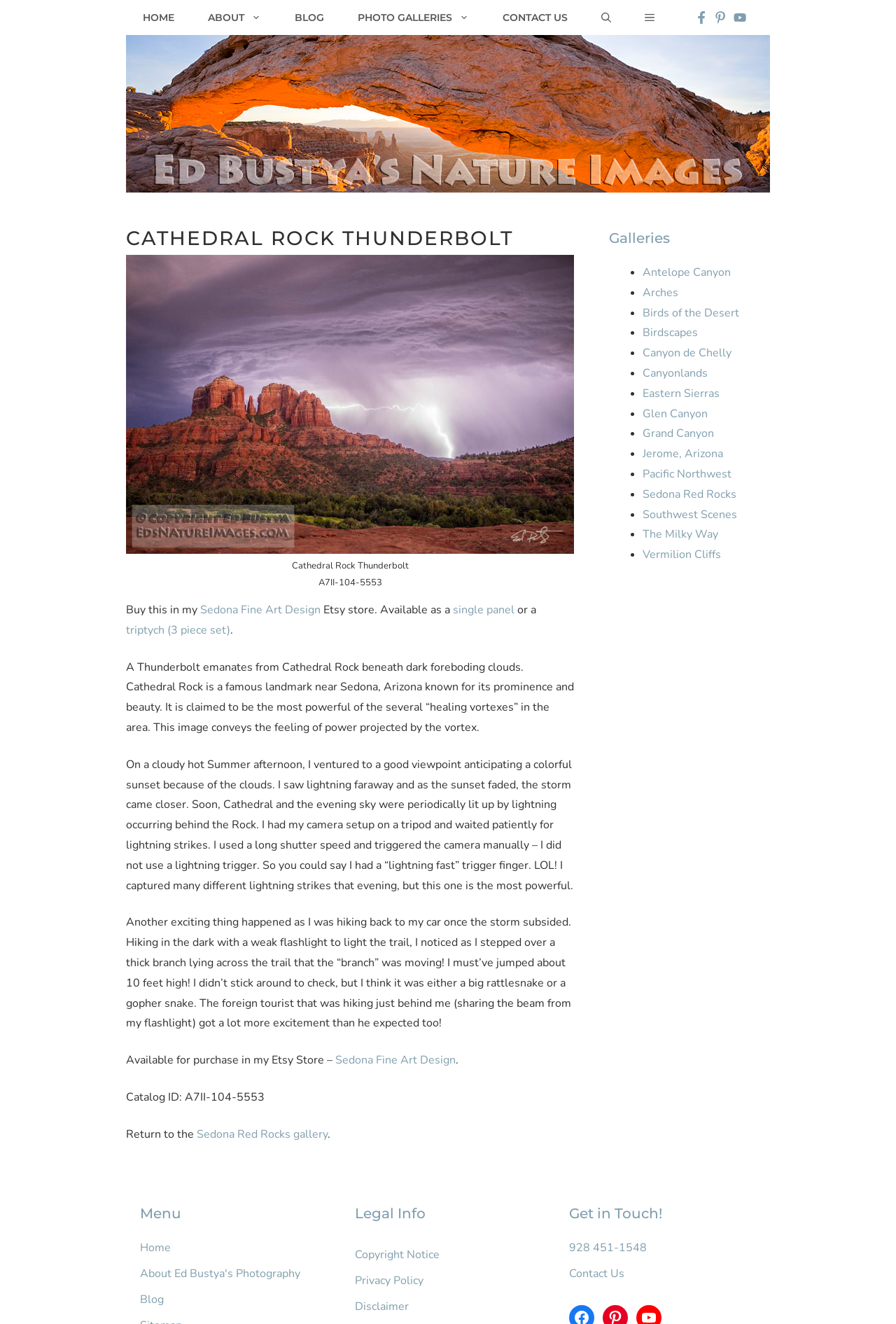Find the bounding box coordinates of the area to click in order to follow the instruction: "Open the search bar".

[0.652, 0.0, 0.701, 0.026]